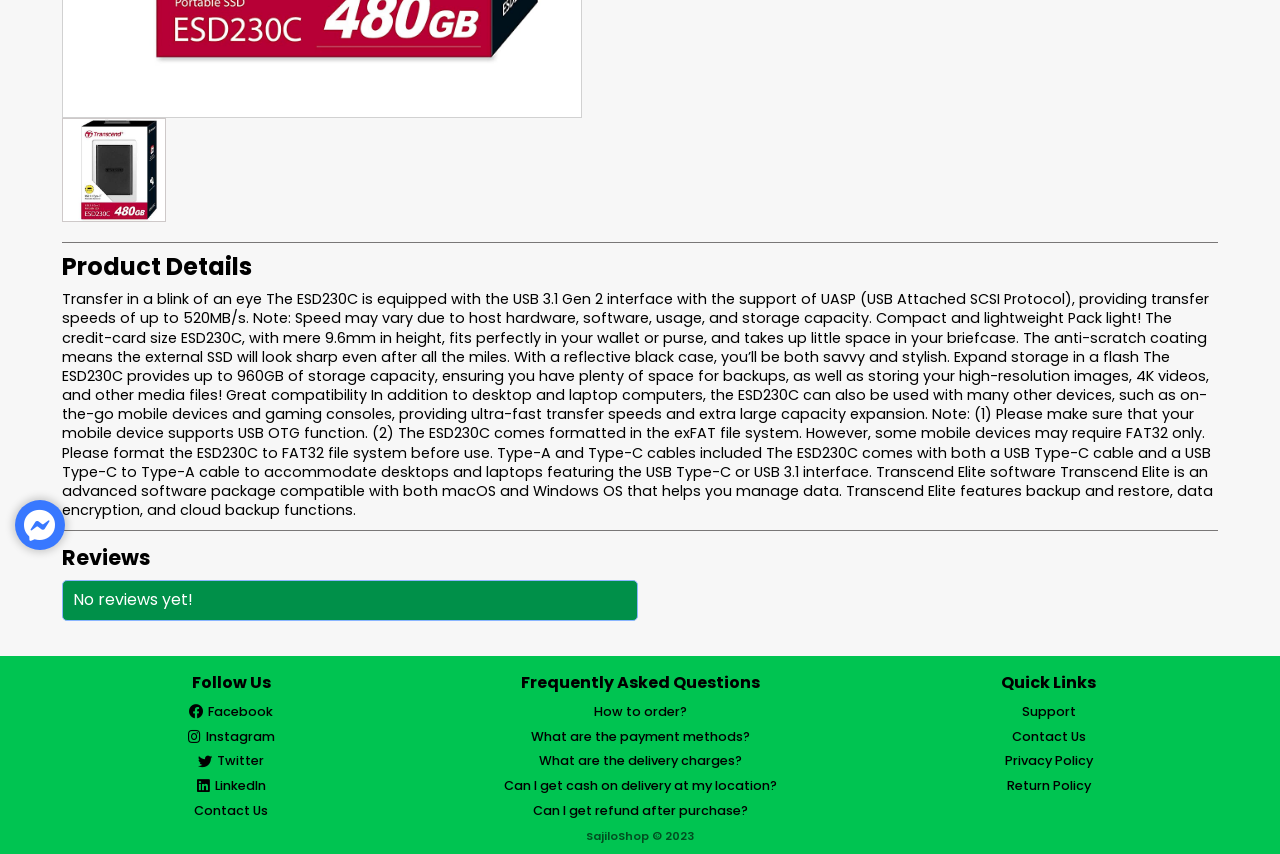Determine the bounding box coordinates for the HTML element mentioned in the following description: "Return Policy". The coordinates should be a list of four floats ranging from 0 to 1, represented as [left, top, right, bottom].

[0.664, 0.907, 0.975, 0.935]